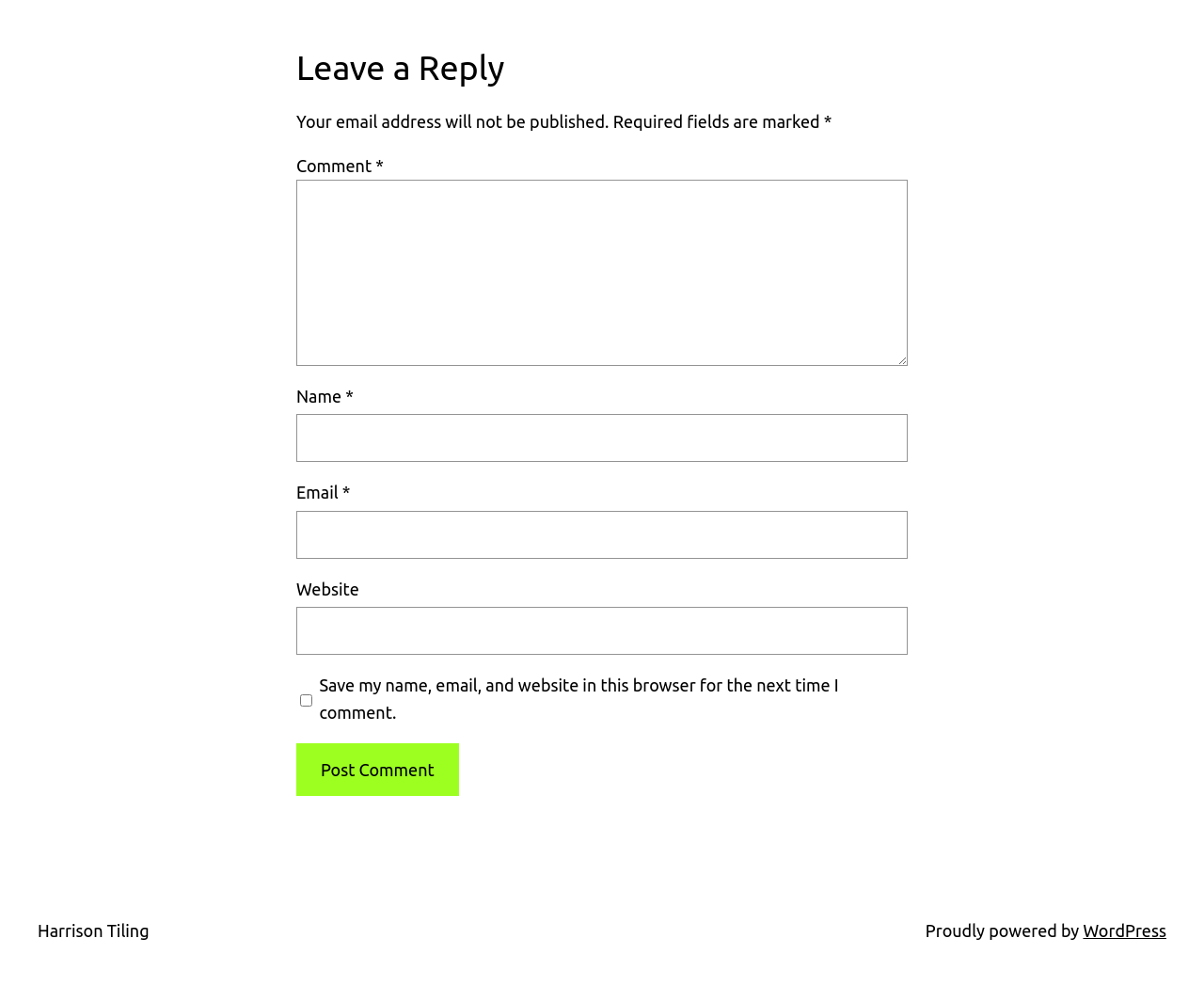Locate the bounding box coordinates of the element that should be clicked to execute the following instruction: "Provide your email address".

[0.246, 0.518, 0.754, 0.566]